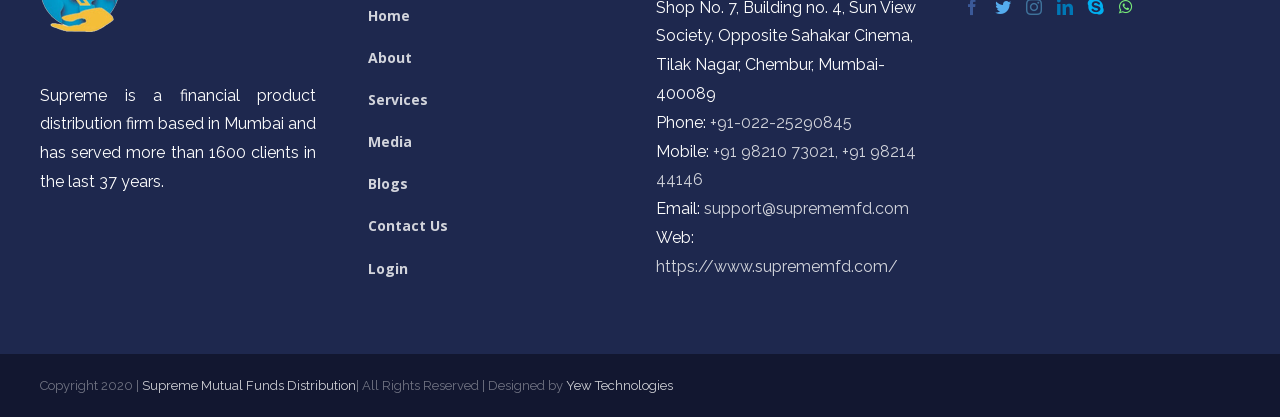Please find the bounding box coordinates of the clickable region needed to complete the following instruction: "Check the email address". The bounding box coordinates must consist of four float numbers between 0 and 1, i.e., [left, top, right, bottom].

[0.55, 0.478, 0.71, 0.523]